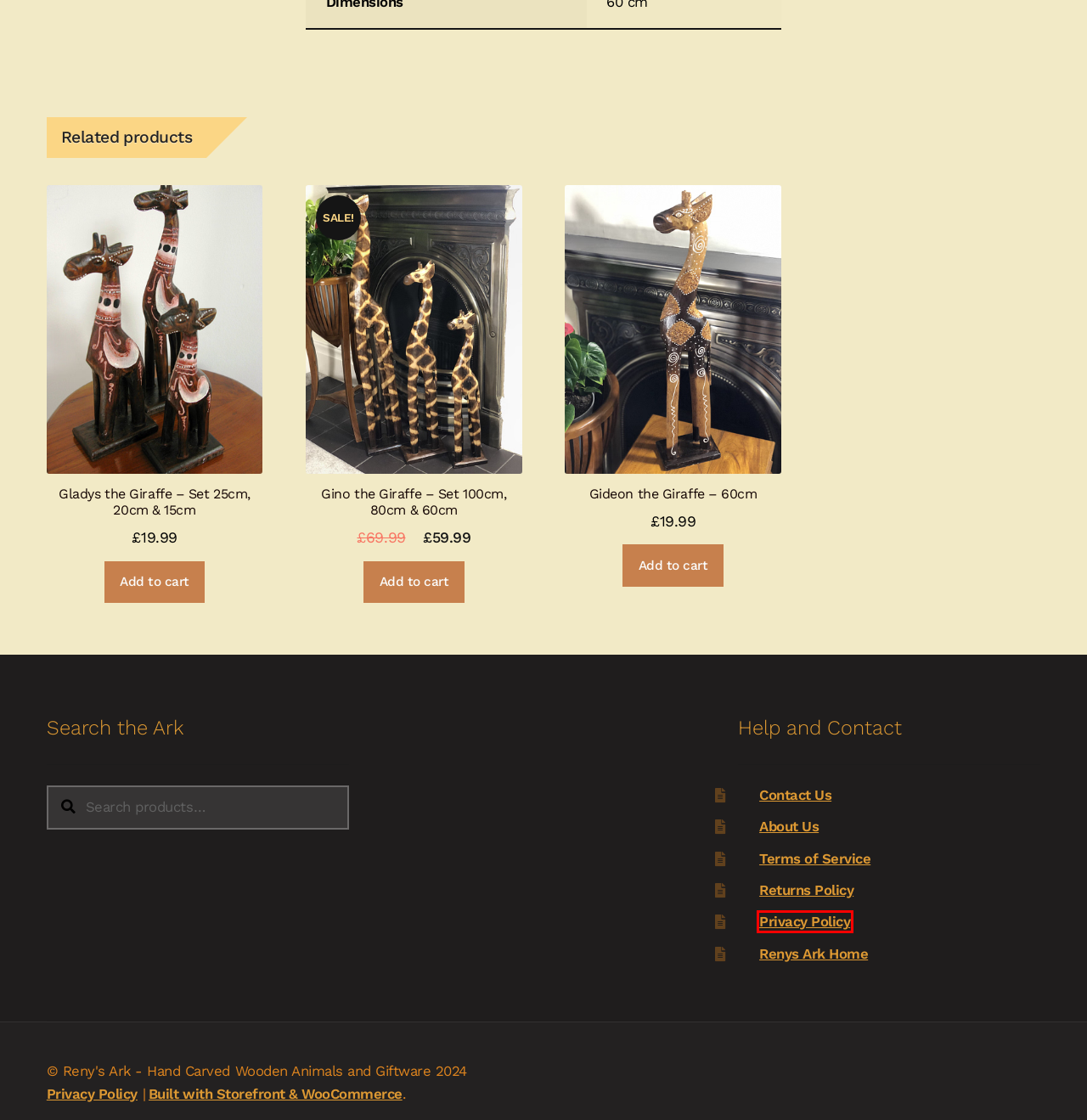Review the webpage screenshot and focus on the UI element within the red bounding box. Select the best-matching webpage description for the new webpage that follows after clicking the highlighted element. Here are the candidates:
A. WooCommerce
B. Gino the Giraffe - Set 100cm, 80cm & 60cm - Reny's Ark - Hand Carved Wooden Animals and Giftware
C. Terms of Service - Reny's Ark - Hand Carved Wooden Animals and Giftware
D. Returns Policy - Reny's Ark - Hand Carved Wooden Animals and Giftware
E. Privacy Policy - Reny's Ark - Hand Carved Wooden Animals and Giftware
F. Gideon the Giraffe - 60cm - Reny's Ark - Hand Carved Wooden Animals and Giftware
G. Contact Us - Reny's Ark - Hand Carved Wooden Animals and Giftware
H. Gladys the Giraffe - Set 25cm, 20cm & 15cm - Reny's Ark - Hand Carved Wooden Animals and Giftware

E